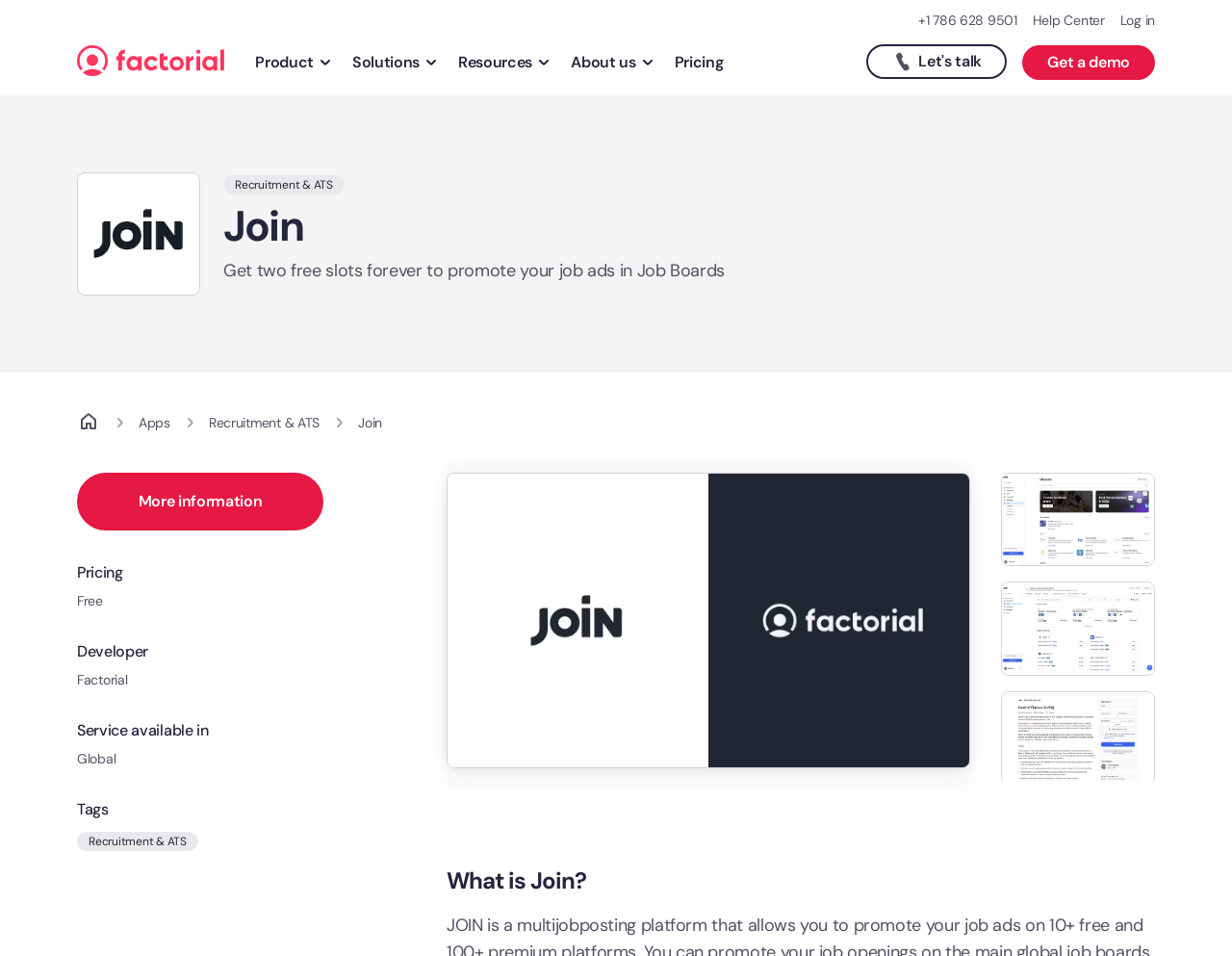Identify the bounding box coordinates for the UI element described as follows: +1 786 628 9501. Use the format (top-left x, top-left y, bottom-right x, bottom-right y) and ensure all values are floating point numbers between 0 and 1.

[0.745, 0.012, 0.826, 0.03]